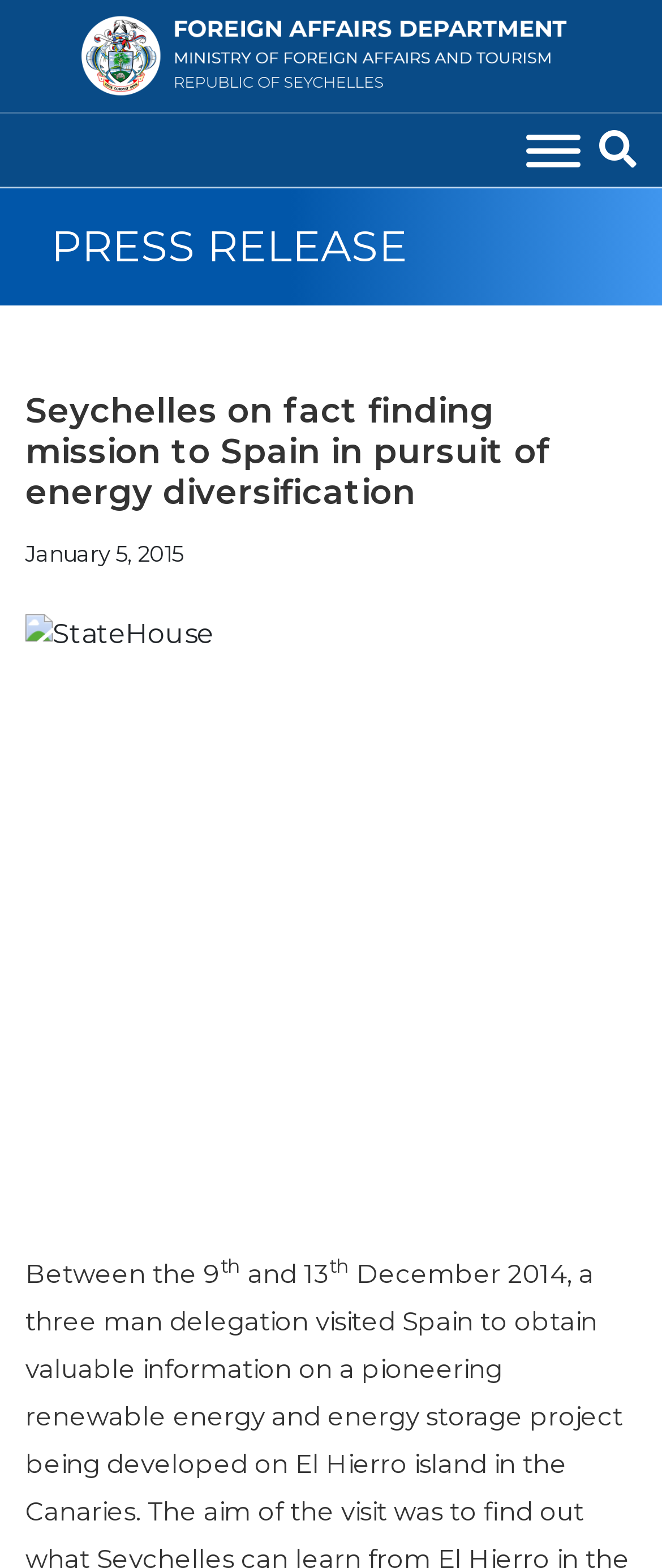What is the purpose of the delegation's visit to Spain?
Could you answer the question with a detailed and thorough explanation?

The main heading 'Seychelles on fact finding mission to Spain in pursuit of energy diversification' suggests that the delegation visited Spain to gather information about energy diversification.